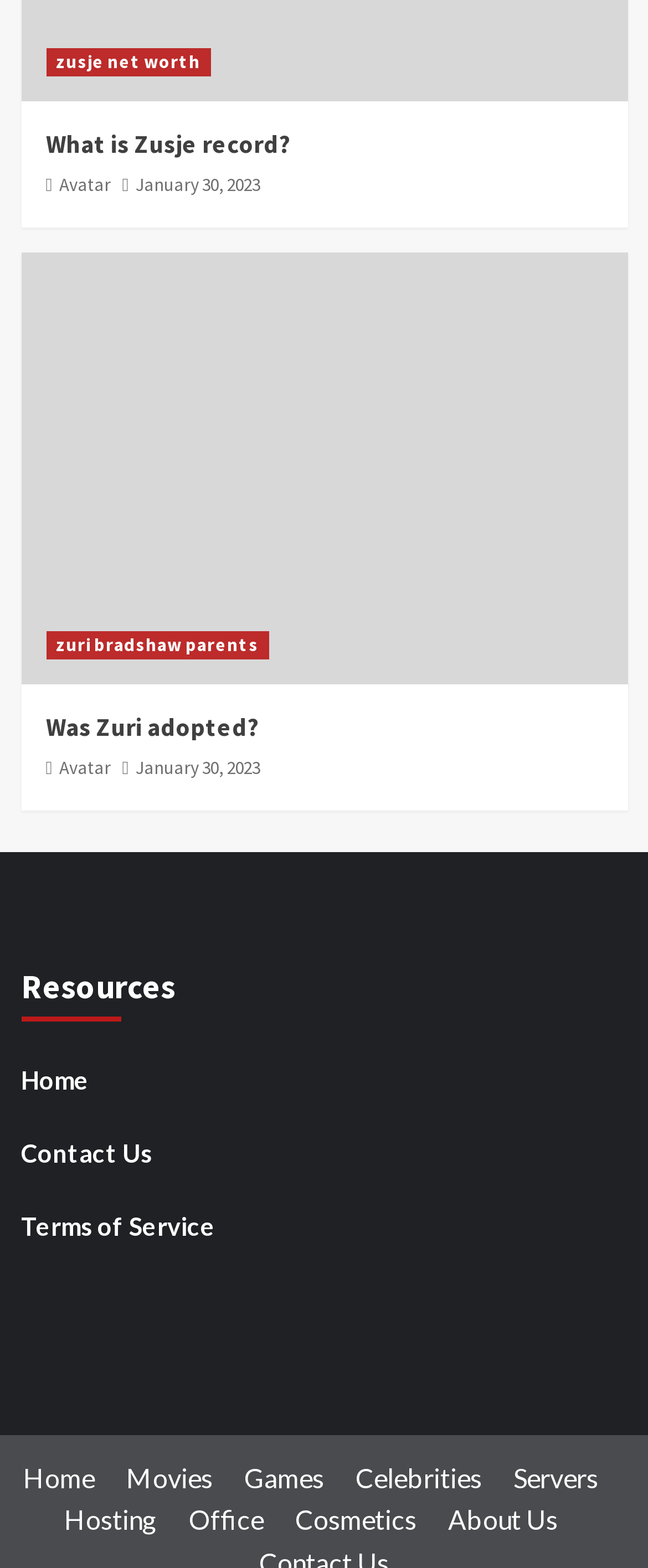How many categories are in the bottom navigation menu?
Deliver a detailed and extensive answer to the question.

The bottom navigation menu is located at the very bottom of the webpage, and it contains six links: 'Home', 'Movies', 'Games', 'Celebrities', 'Servers', and 'Hosting'. These links may lead to different categories or sections of the website.